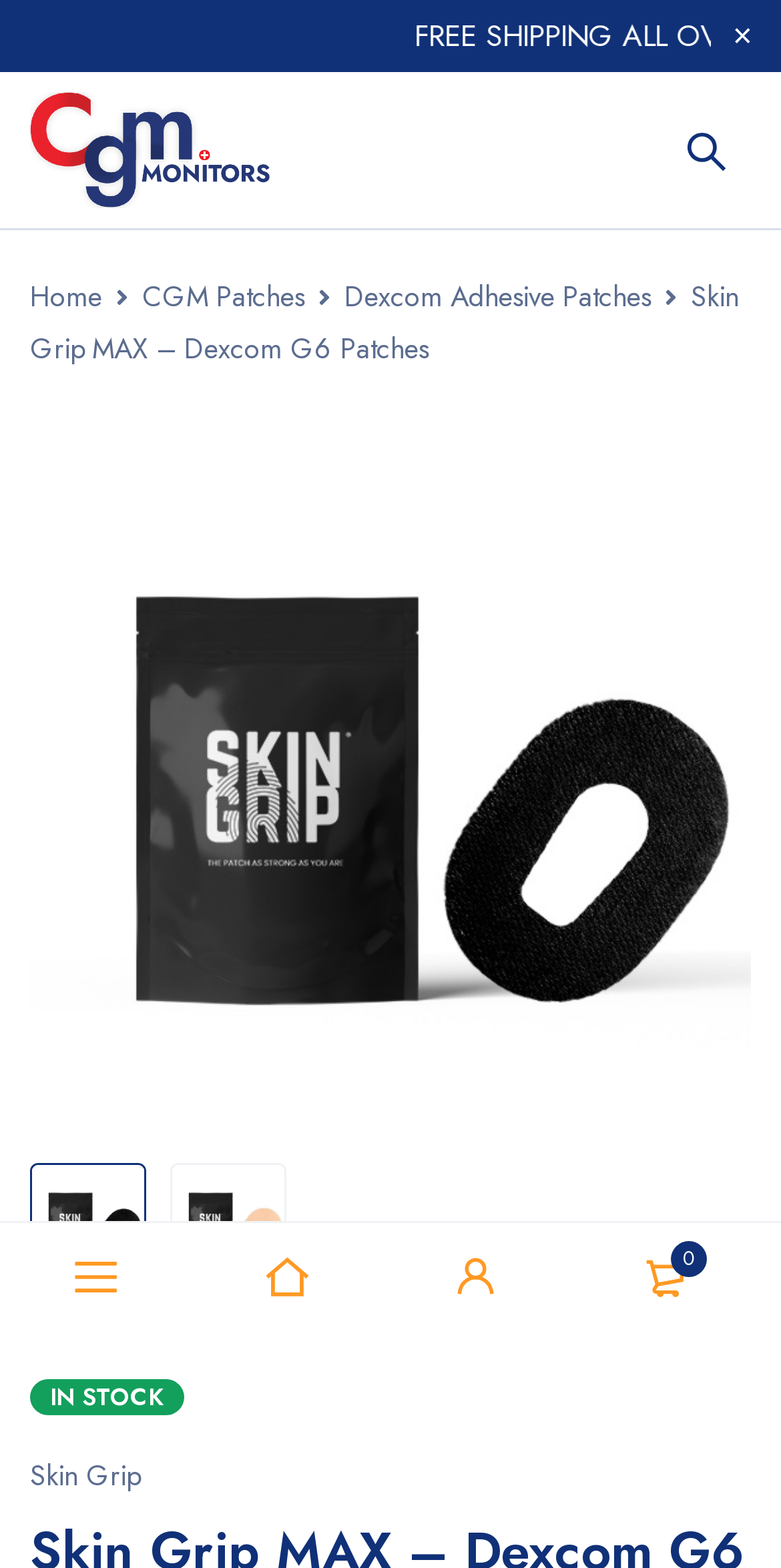Find the bounding box coordinates of the clickable area that will achieve the following instruction: "Choose Skin Grip MAX Dexcom G6 Patches black".

[0.038, 0.267, 0.962, 0.726]